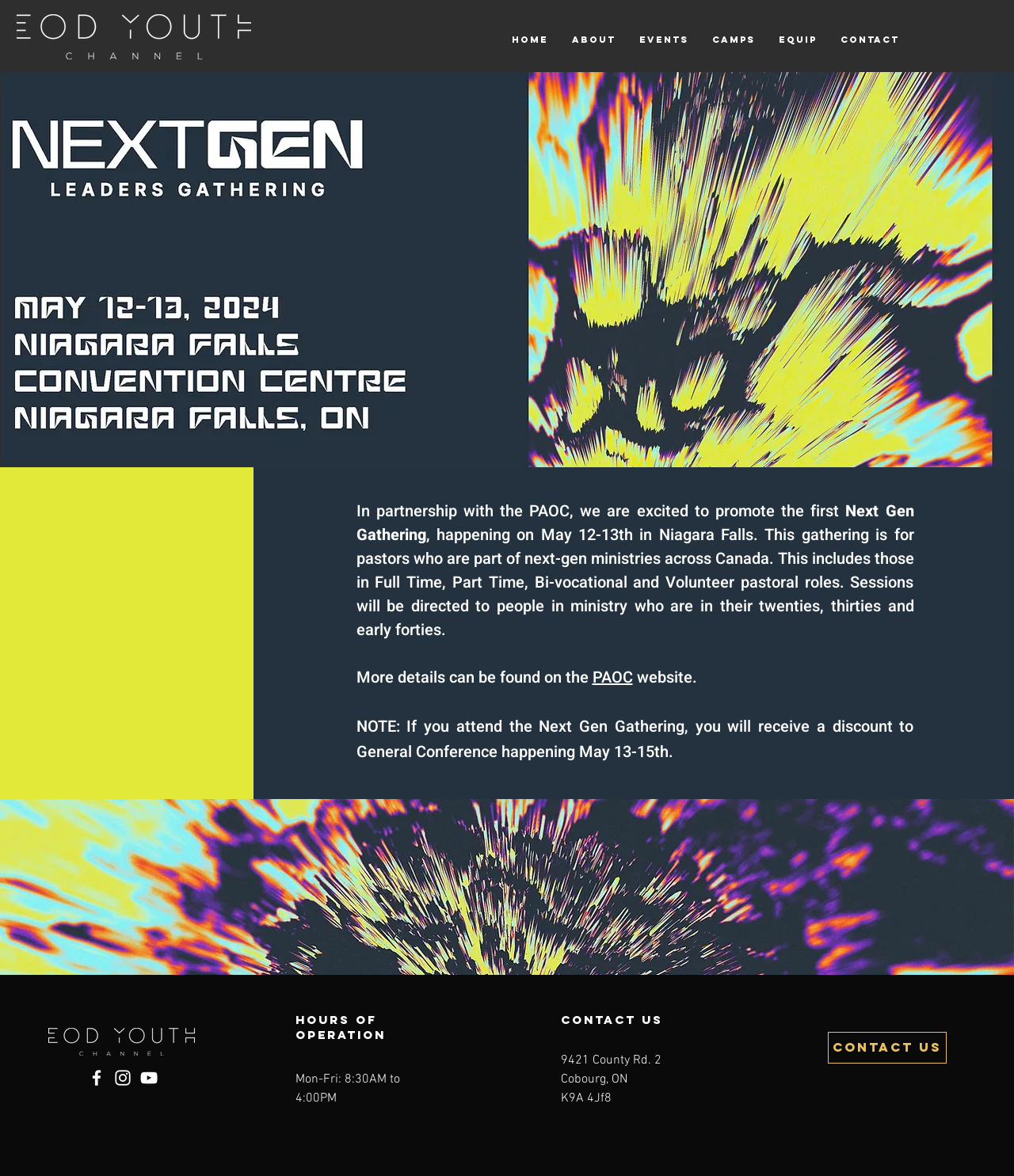Using the provided description: "EQUIP", find the bounding box coordinates of the corresponding UI element. The output should be four float numbers between 0 and 1, in the format [left, top, right, bottom].

[0.756, 0.017, 0.817, 0.051]